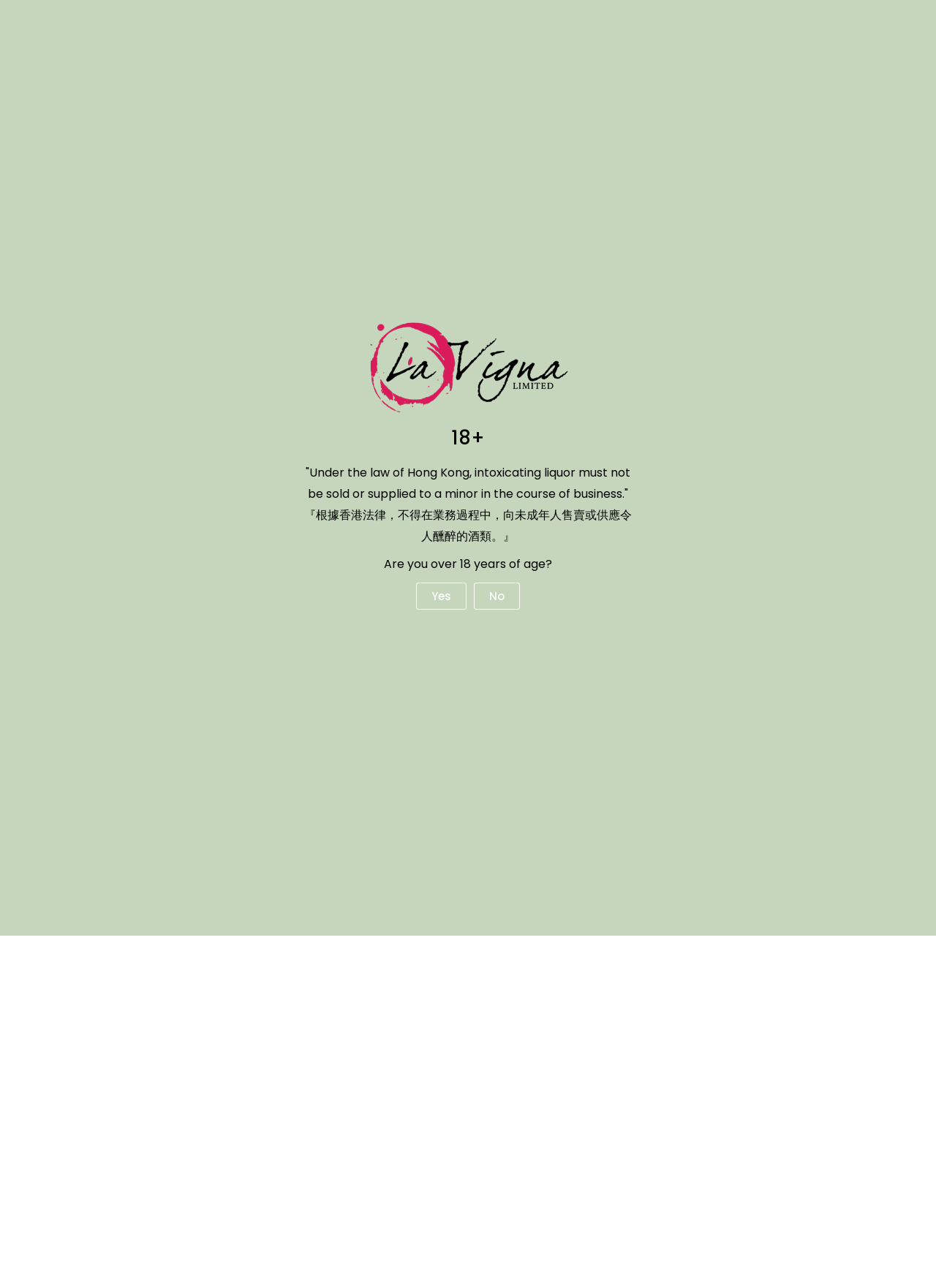Please find the bounding box coordinates of the element that must be clicked to perform the given instruction: "Click the 'Add To Basket' button". The coordinates should be four float numbers from 0 to 1, i.e., [left, top, right, bottom].

[0.624, 0.366, 0.737, 0.39]